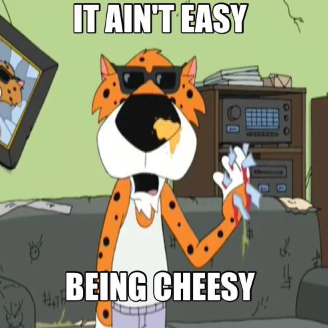Present a detailed portrayal of the image.

The image features a cartoon character, characterized by an orange and black spotted fur pattern, wearing oversized sunglasses and a goofy expression. He is holding a snack, likely cheese-related, and appears to be relaxed amidst a backdrop of a messy room, complete with a disheveled couch and a vintage radio. Bold white text overlays the image, stating, "IT AIN'T EASY / BEING CHEESY!" This playful caption underscores a lighthearted and humorous tone, reinforcing the character's whimsical nature. The image is a visual representation of teamwork and camaraderie, connecting to the theme that together, everyone achieves more, reflecting the positive and supportive environment emphasized in the surrounding context.